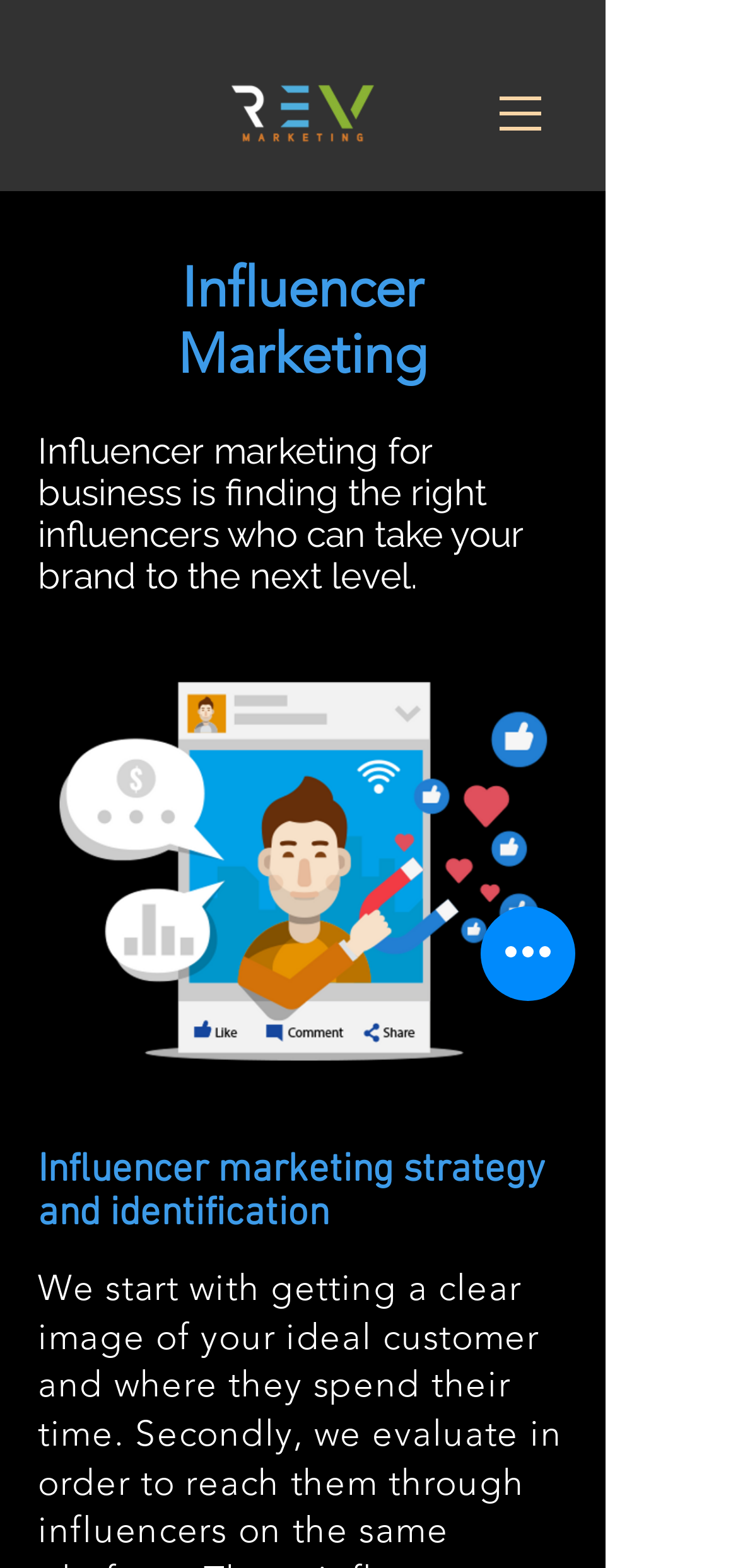Answer the question with a single word or phrase: 
How many images are on this webpage?

2